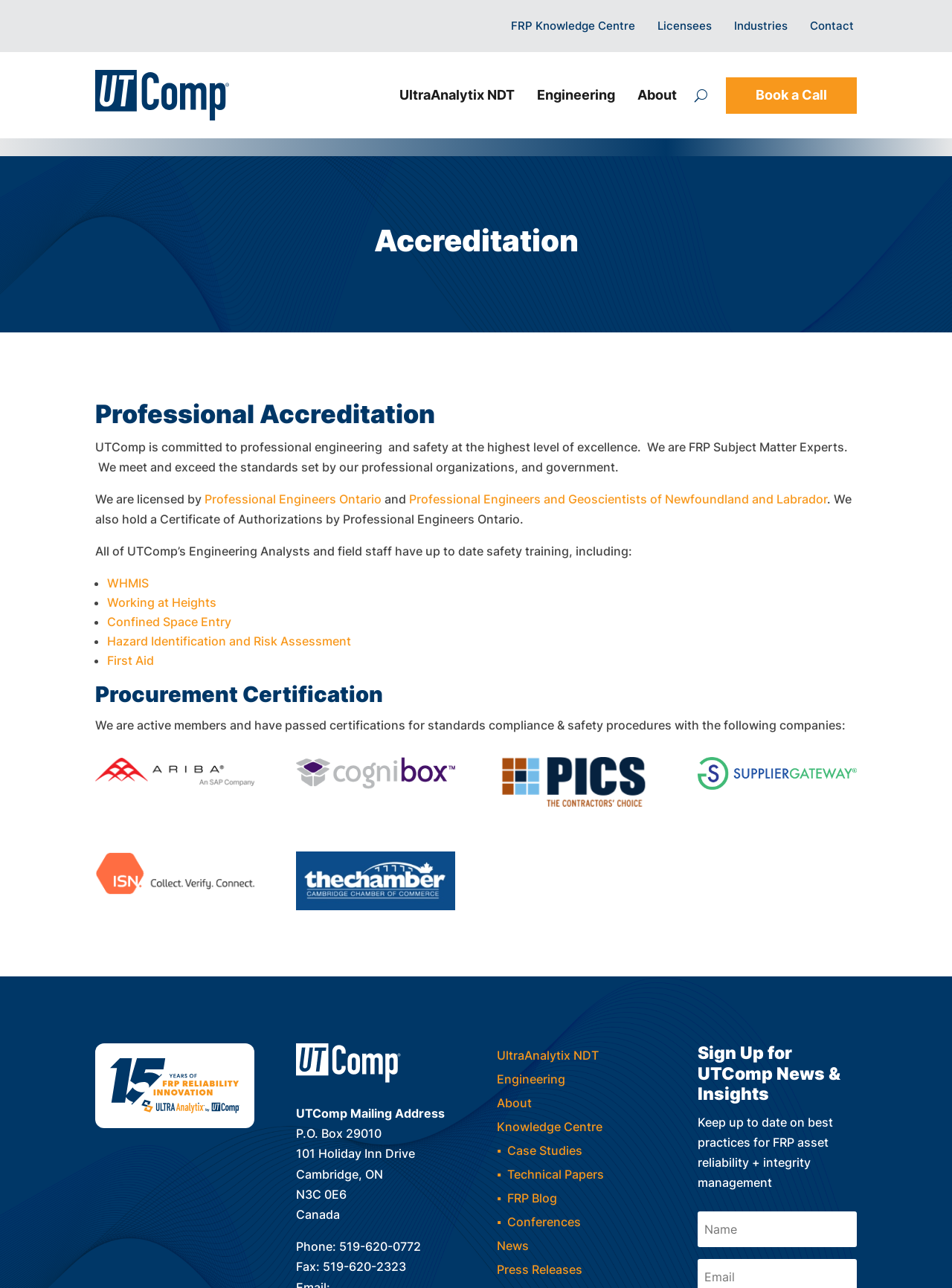Locate the bounding box coordinates of the clickable region to complete the following instruction: "Click on the 'Ariba' link."

[0.1, 0.601, 0.267, 0.613]